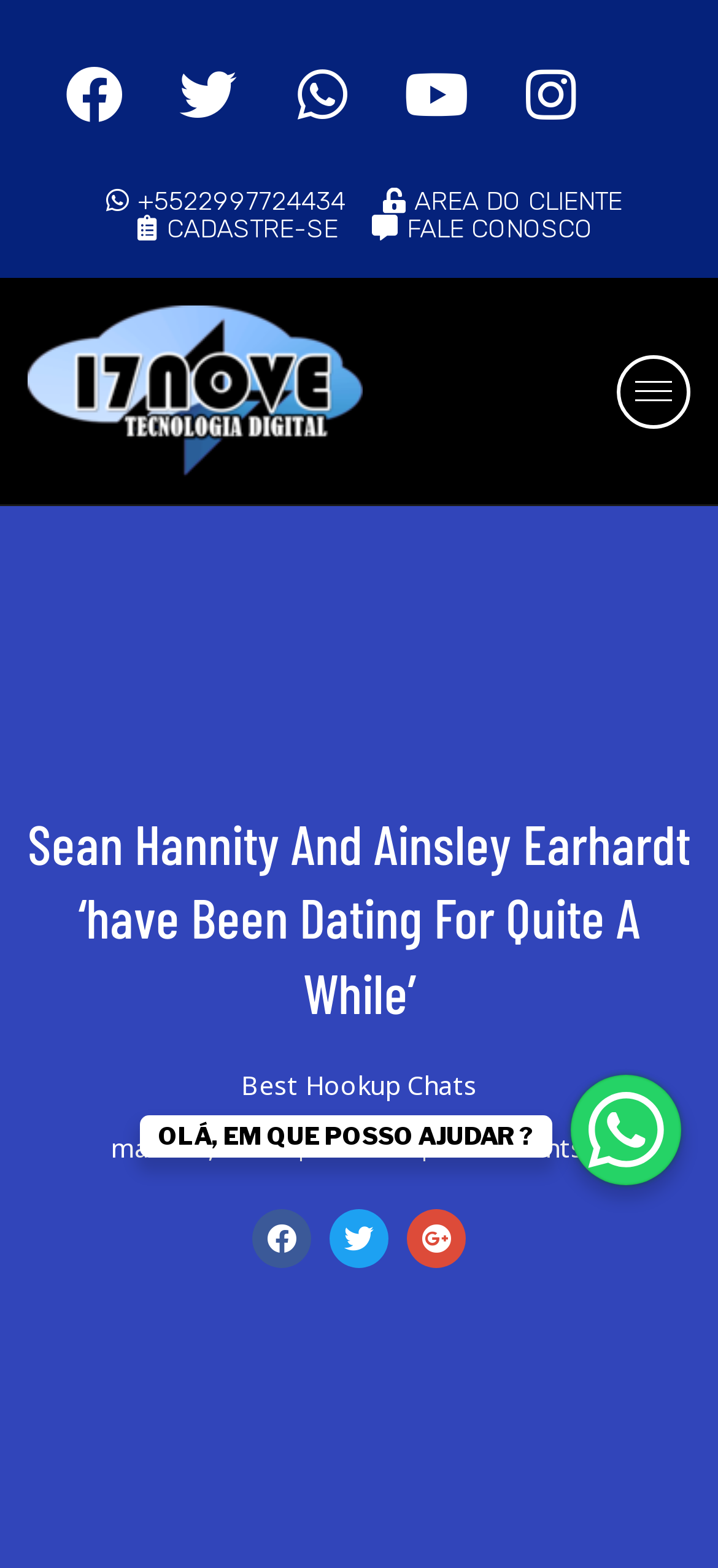Please find the bounding box coordinates of the element that you should click to achieve the following instruction: "Check comments". The coordinates should be presented as four float numbers between 0 and 1: [left, top, right, bottom].

[0.6, 0.725, 0.872, 0.741]